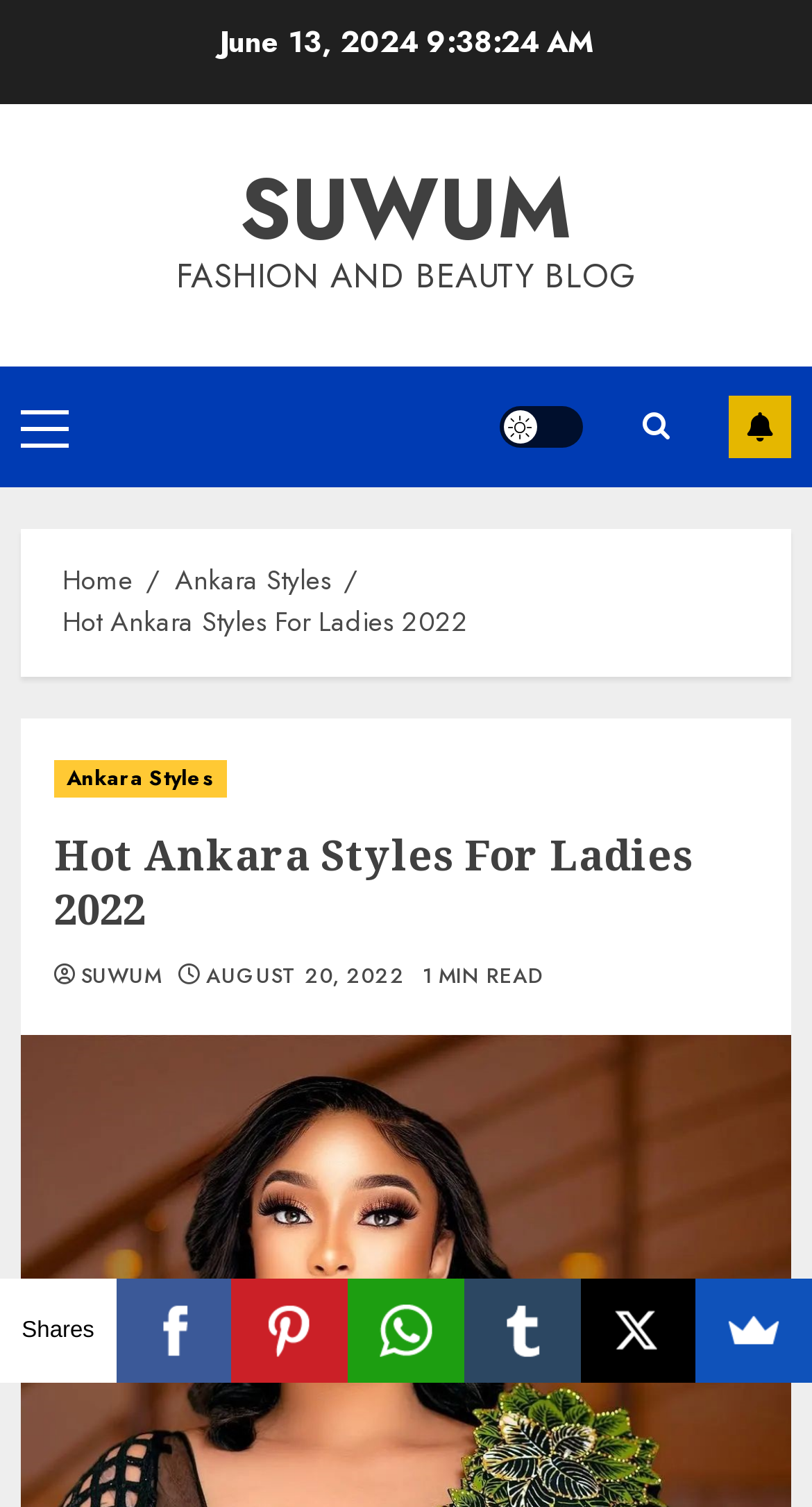Find the bounding box coordinates for the element described here: "parent_node: Shares title="X"".

[0.714, 0.848, 0.857, 0.918]